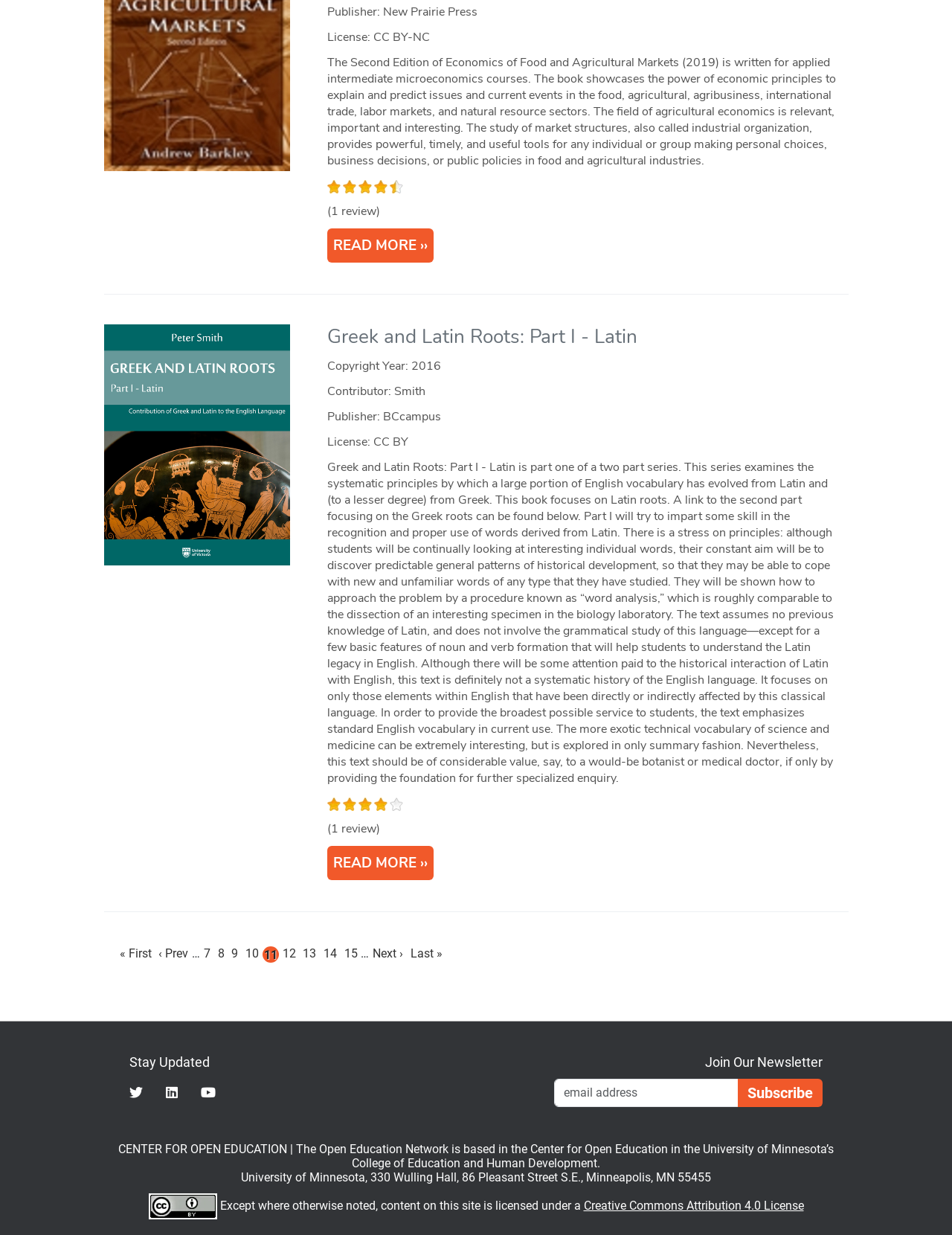Please analyze the image and give a detailed answer to the question:
How many stars does the second book have?

The second book has 4 whole stars and 1 empty star, which can be found in the images below the book description.